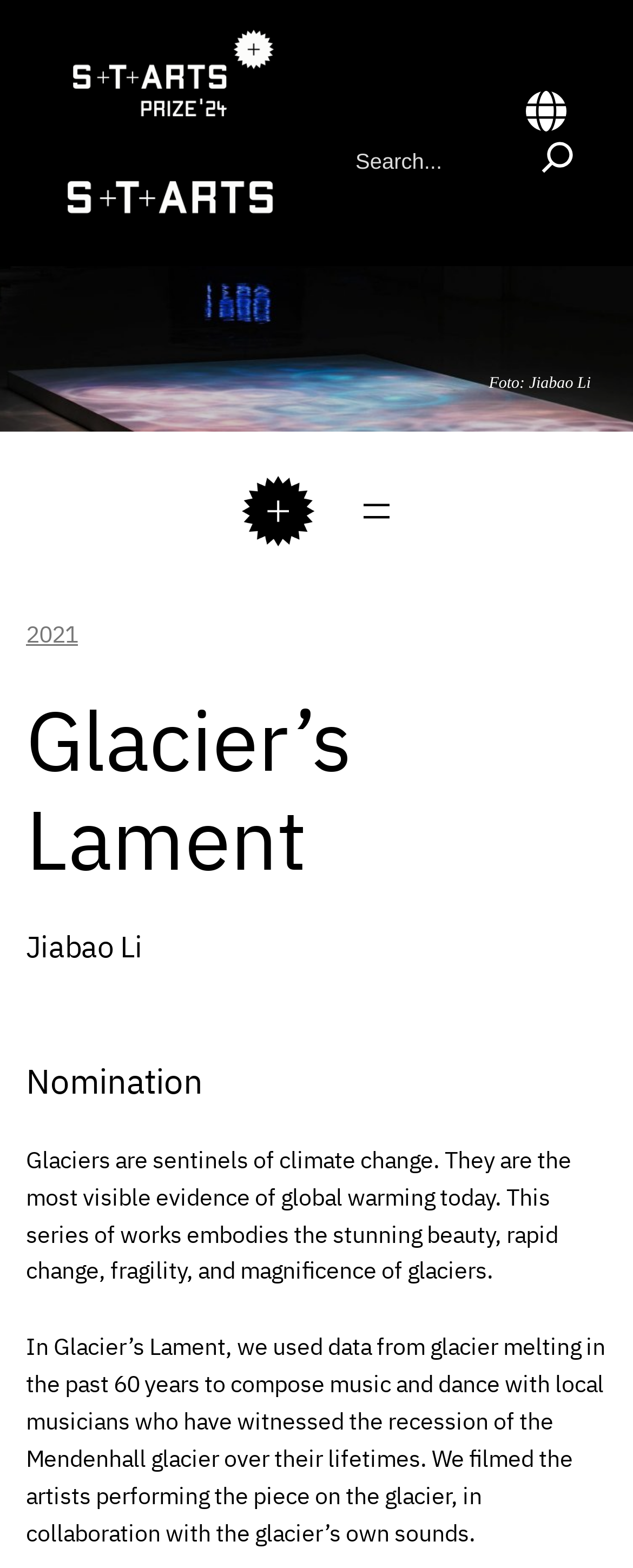Find and provide the bounding box coordinates for the UI element described with: "alt="S+T+ARTS Prize"".

[0.079, 0.008, 0.459, 0.085]